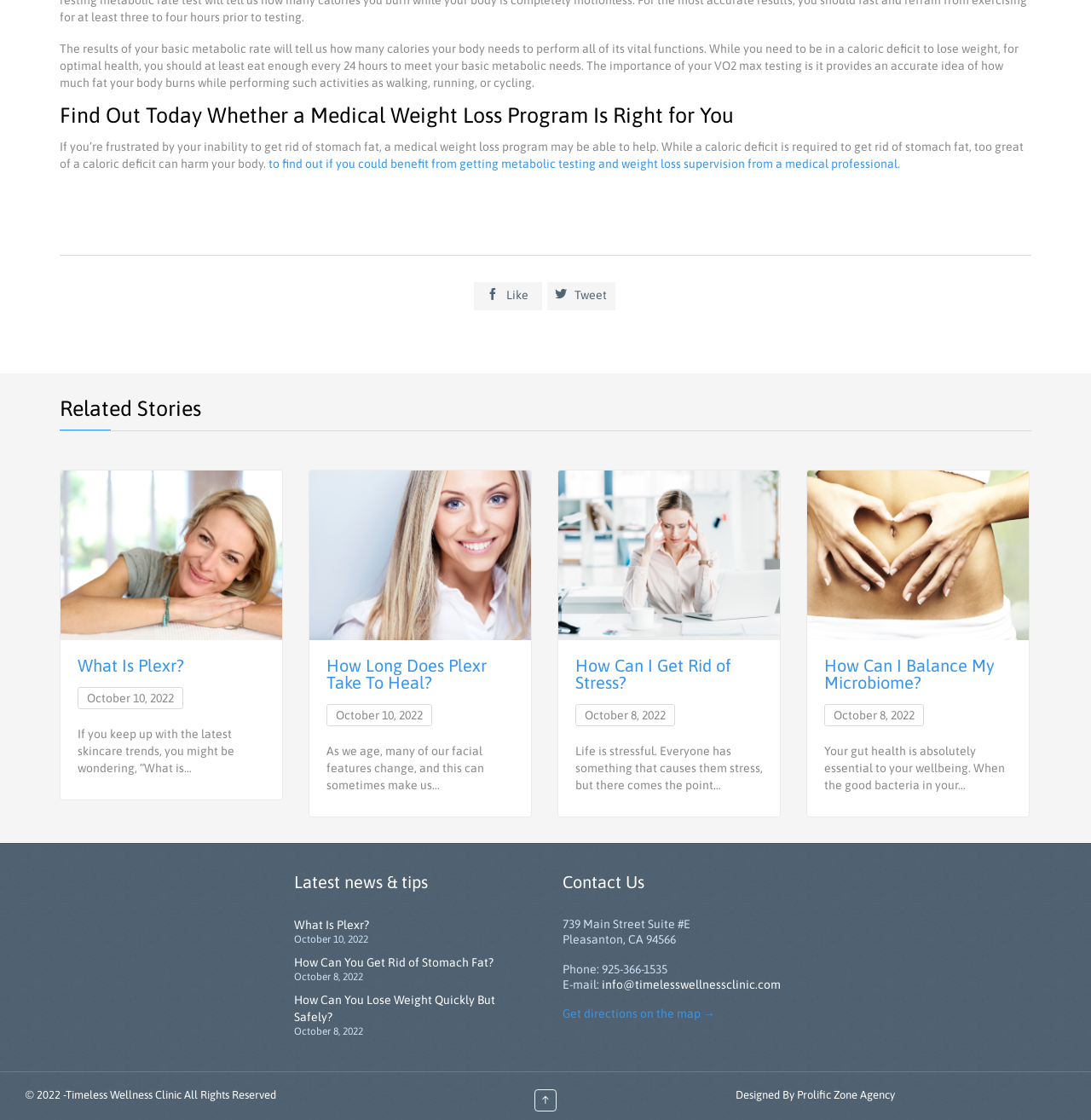What is the importance of knowing one's VO2 max?
Based on the screenshot, give a detailed explanation to answer the question.

According to the text, knowing one's VO2 max provides an accurate idea of how much fat the body burns while performing activities such as walking, running, or cycling. This information is important for understanding one's metabolic needs and making informed decisions about diet and exercise.